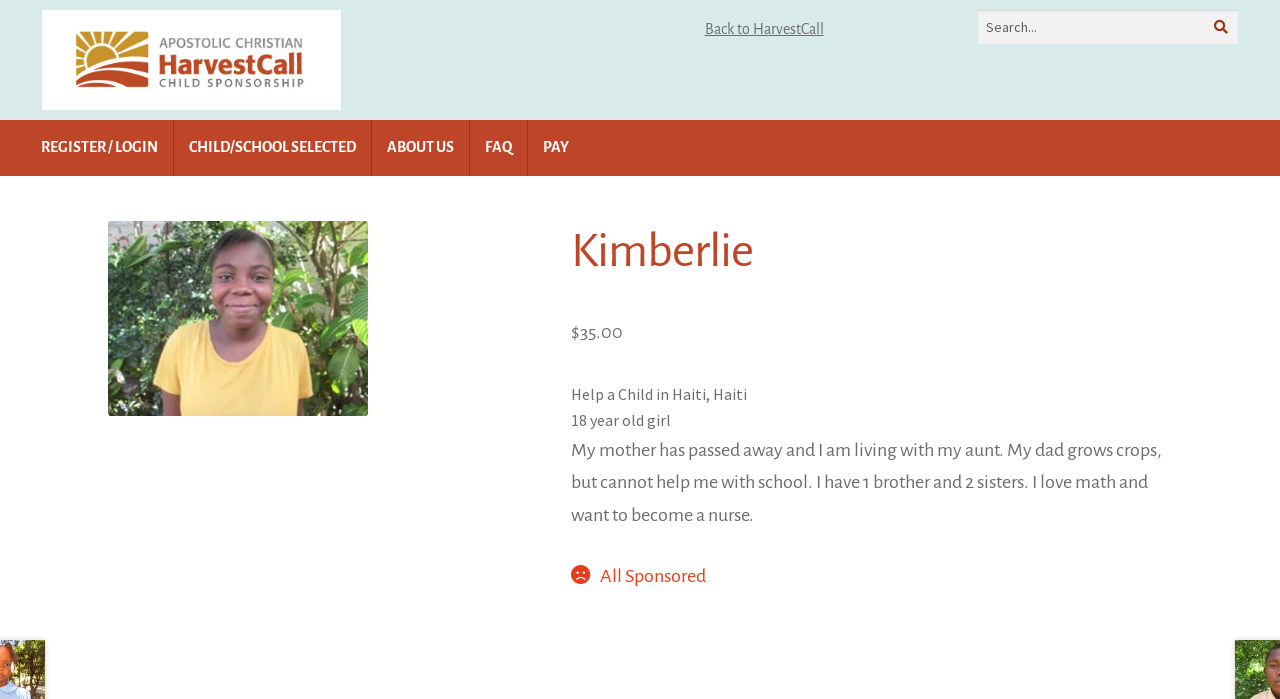Analyze and describe the webpage in a detailed narrative.

The webpage is about Kimberlie, a child in need of sponsorship through HarvestCall Child Sponsorship. At the top left, there are two "Skip to" links, one for navigation and one for content. Next to them, there is a link to "HarvestCall Child Sponsorship" with an accompanying image. On the top right, there is a link to "Back to HarvestCall" and a search bar with a "Search" button.

Below the top section, there is a primary navigation menu with links to "REGISTER / LOGIN", "CHILD/SCHOOL SELECTED", "ABOUT US", "FAQ", and "PAY". The main content area is divided into two sections. On the left, there is a figure with an image and a link. On the right, there is a heading with the name "Kimberlie" and some information about her, including her age, location, and a brief bio. The bio mentions that her mother has passed away, she lives with her aunt, and she wants to become a nurse. There is also a mention of her sponsorship status, which is "All Sponsored".